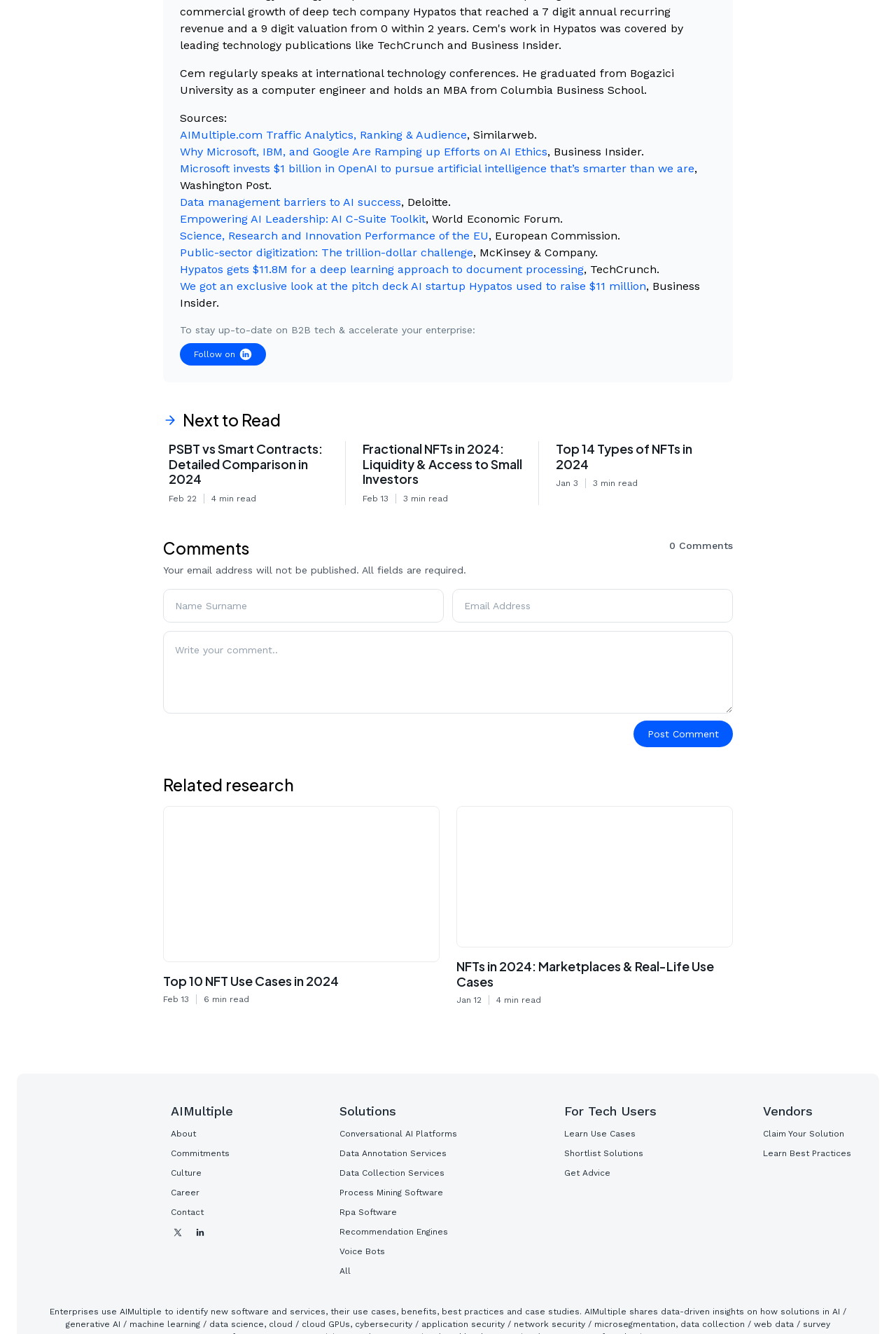What is the name of the person who regularly speaks at international technology conferences?
Using the image, answer in one word or phrase.

Cem Dilmegani